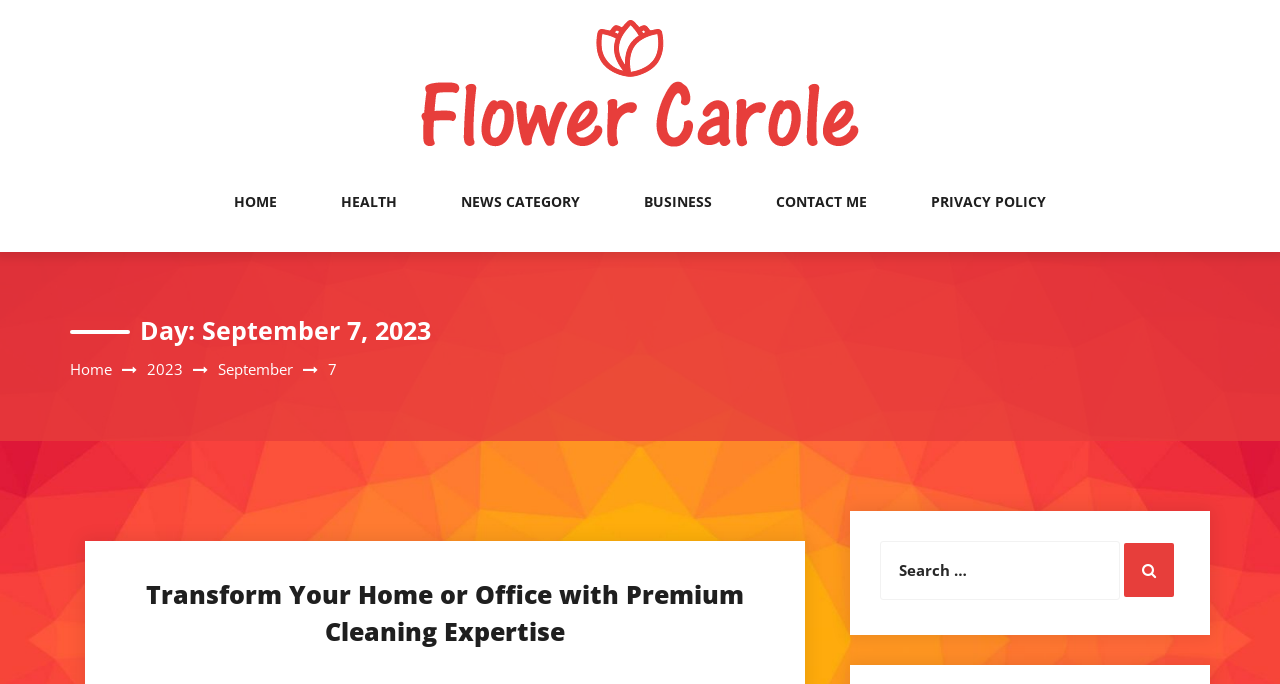Given the element description "Health" in the screenshot, predict the bounding box coordinates of that UI element.

[0.266, 0.281, 0.31, 0.368]